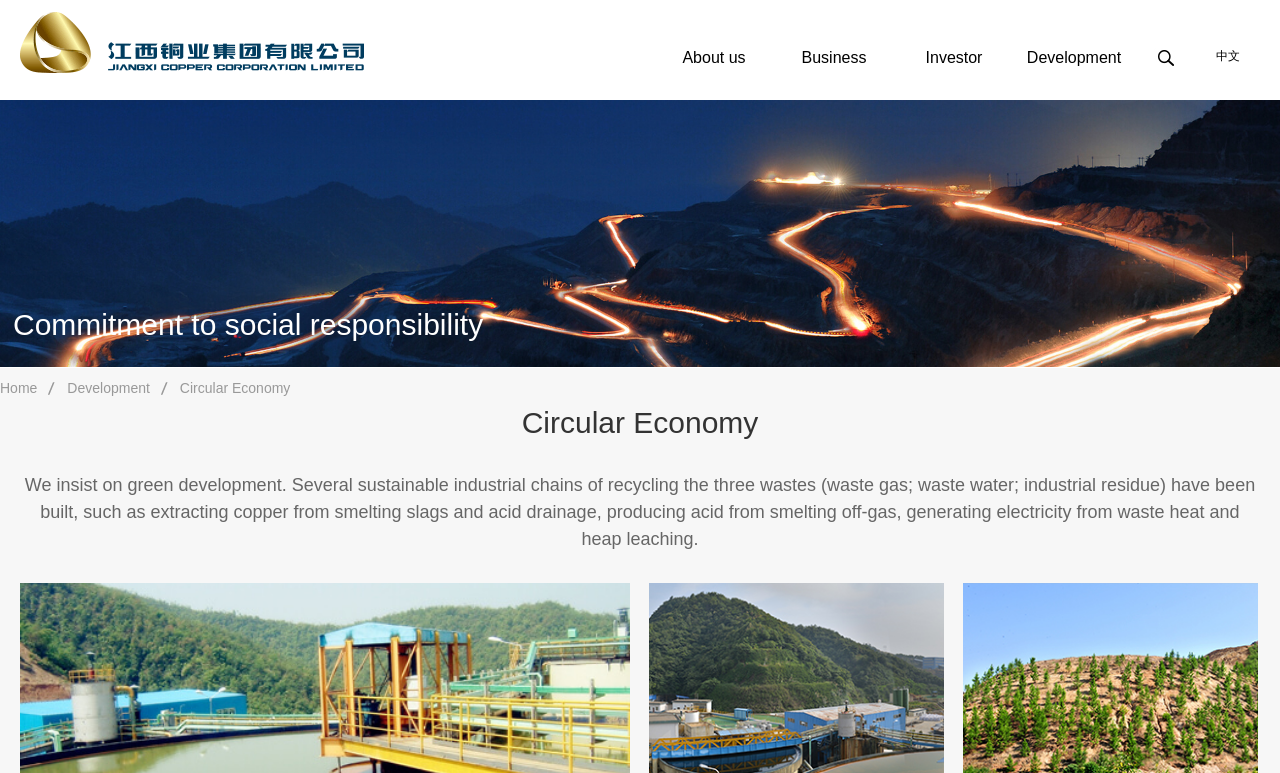Locate the UI element described by Teach English in the provided webpage screenshot. Return the bounding box coordinates in the format (top-left x, top-left y, bottom-right x, bottom-right y), ensuring all values are between 0 and 1.

None